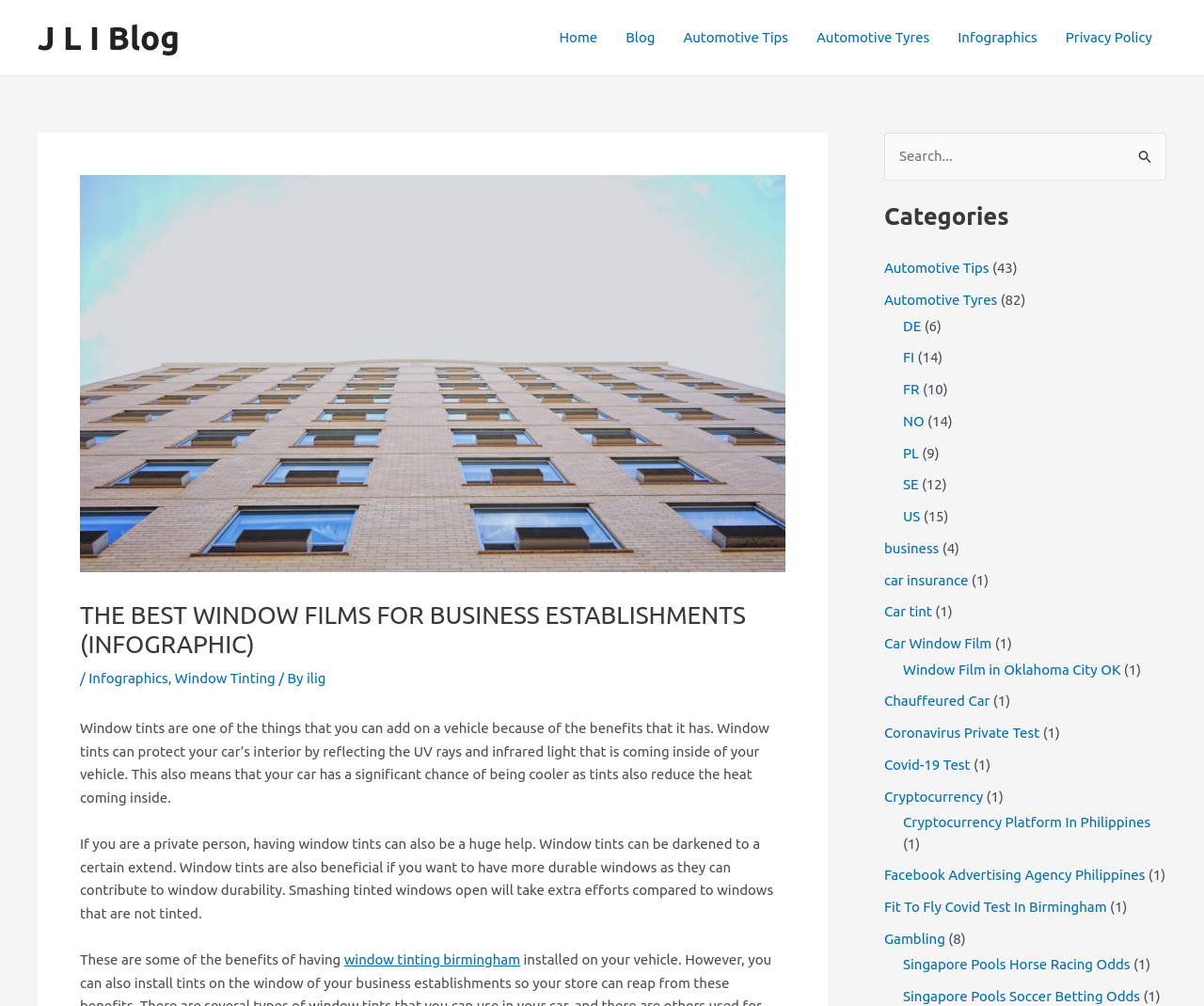Please specify the bounding box coordinates of the element that should be clicked to execute the given instruction: 'Click on the 'window tinting birmingham' link'. Ensure the coordinates are four float numbers between 0 and 1, expressed as [left, top, right, bottom].

[0.286, 0.946, 0.432, 0.962]